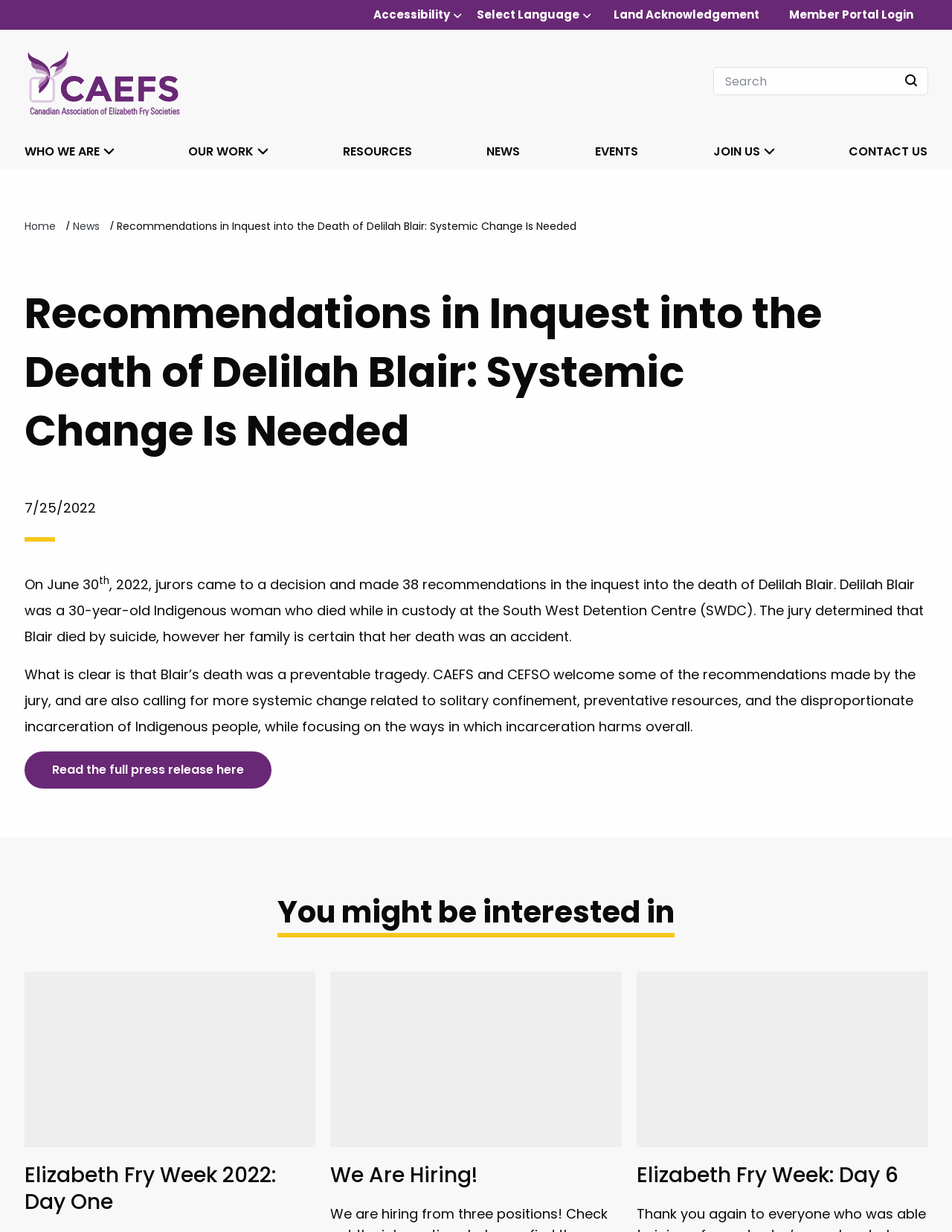What is the purpose of the 'Search' textbox?
Using the details shown in the screenshot, provide a comprehensive answer to the question.

I found the answer by looking at the top right corner of the webpage, where I saw a textbox labeled 'Search'. This suggests that the purpose of the textbox is to allow users to search the website for specific content.